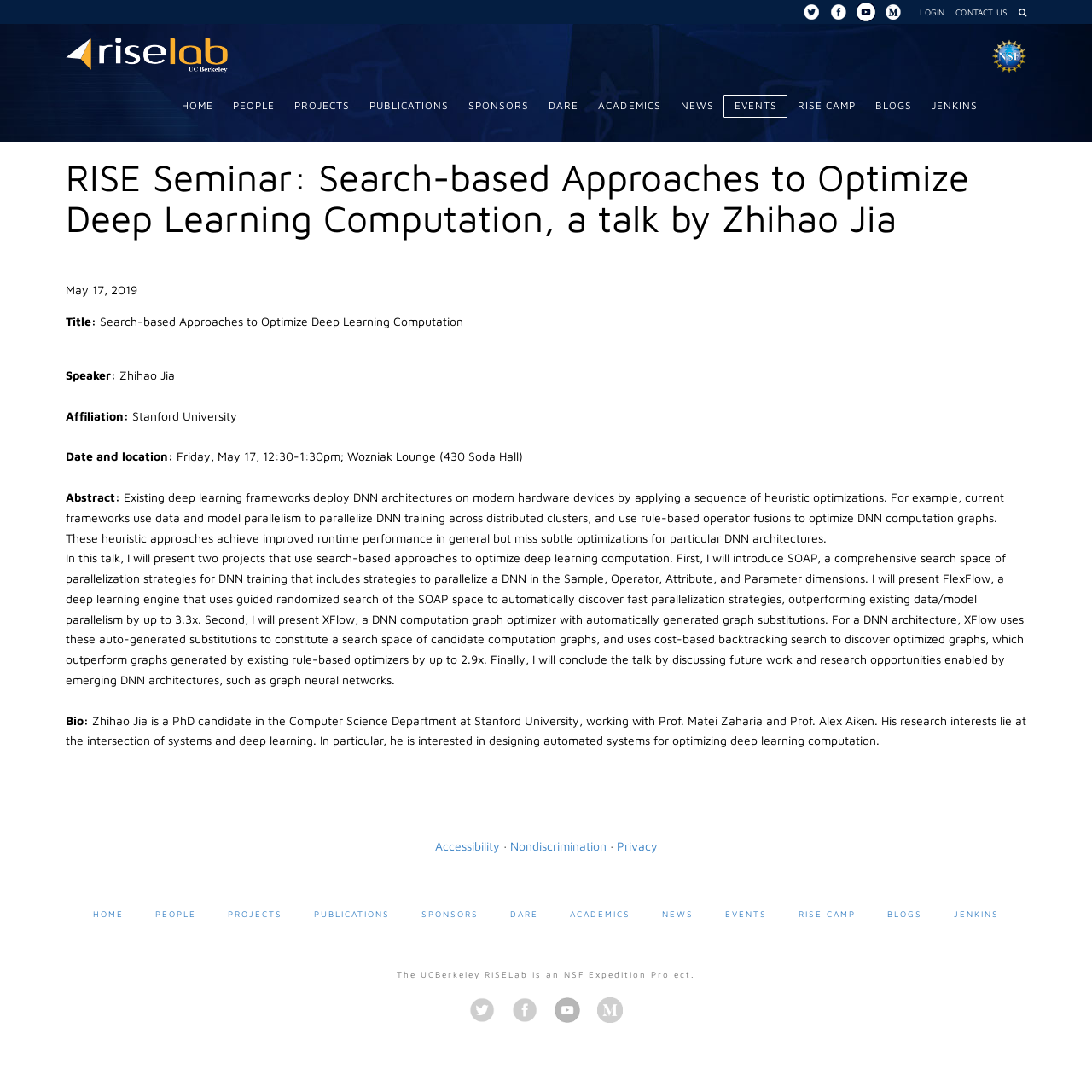Please specify the bounding box coordinates of the clickable region necessary for completing the following instruction: "Enter your name in the comment section". The coordinates must consist of four float numbers between 0 and 1, i.e., [left, top, right, bottom].

None